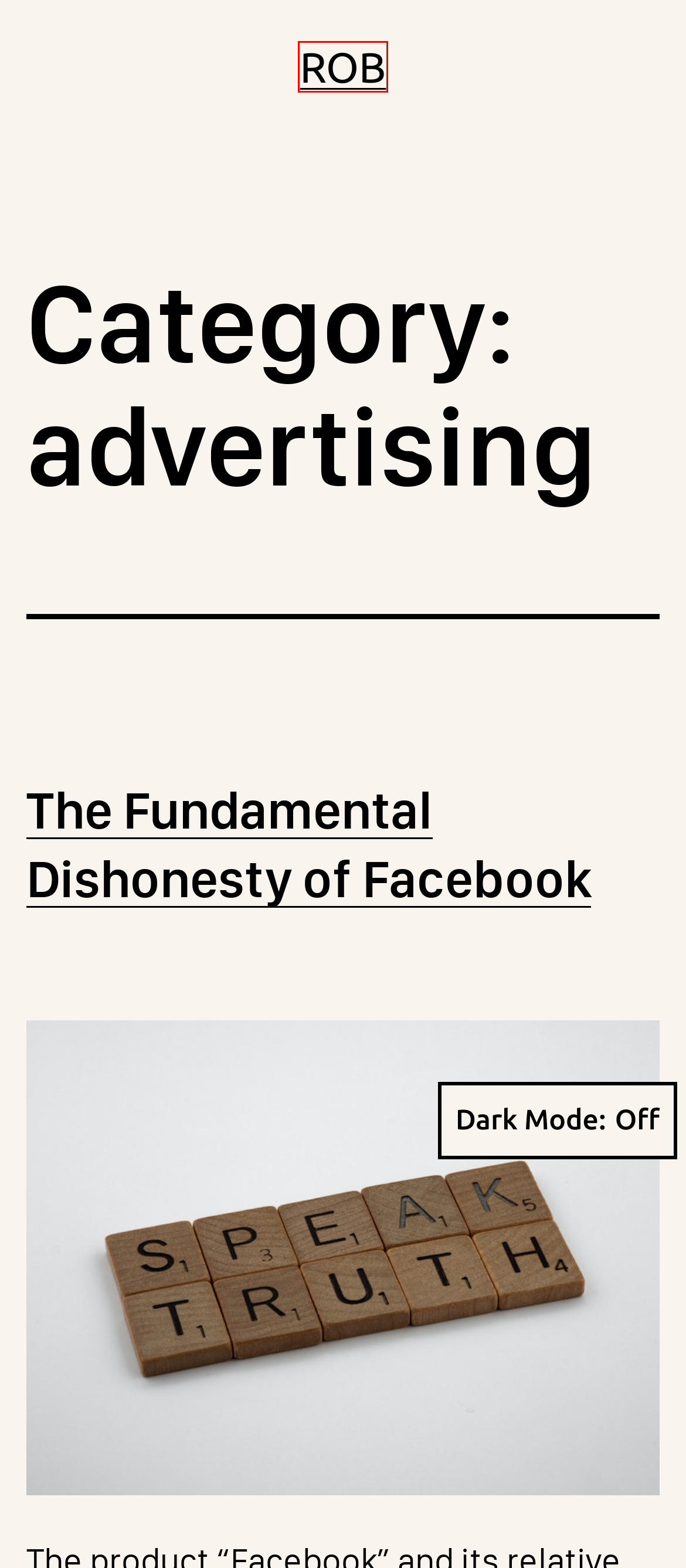You have a screenshot of a webpage with a red bounding box around an element. Choose the best matching webpage description that would appear after clicking the highlighted element. Here are the candidates:
A. Strong Conversational Variation via Gmail Yields Interesting Contextual Advertisements – Rob
B. google – Rob
C. itunes – Rob
D. gmail – Rob
E. iphone – Rob
F. Rob
G. The Fundamental Dishonesty of Facebook – Rob
H. concerts – Rob

F